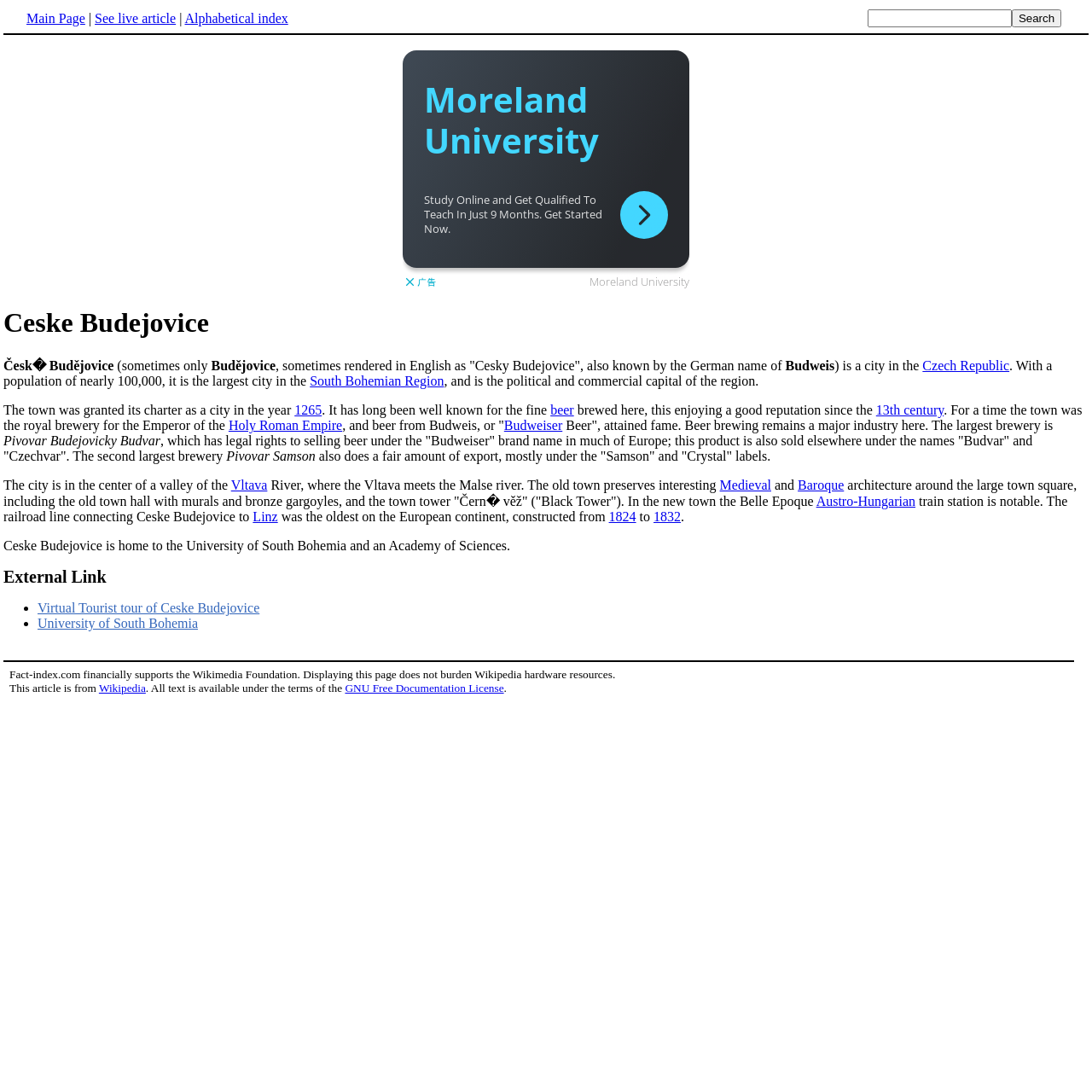Answer the following query concisely with a single word or phrase:
What is the name of the university located in Ceske Budejovice?

University of South Bohemia